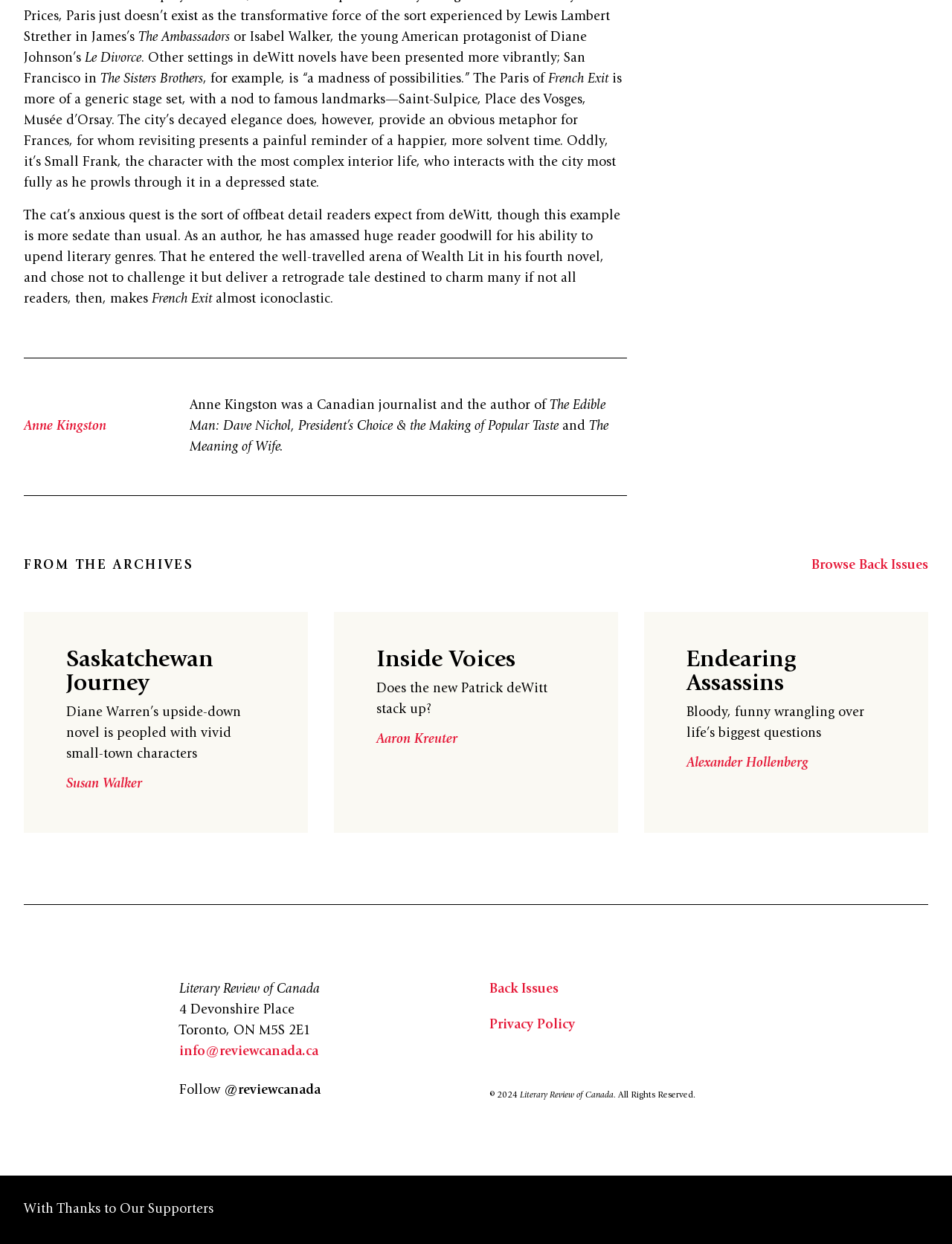Please find and report the bounding box coordinates of the element to click in order to perform the following action: "Browse Back Issues". The coordinates should be expressed as four float numbers between 0 and 1, in the format [left, top, right, bottom].

[0.852, 0.449, 0.975, 0.46]